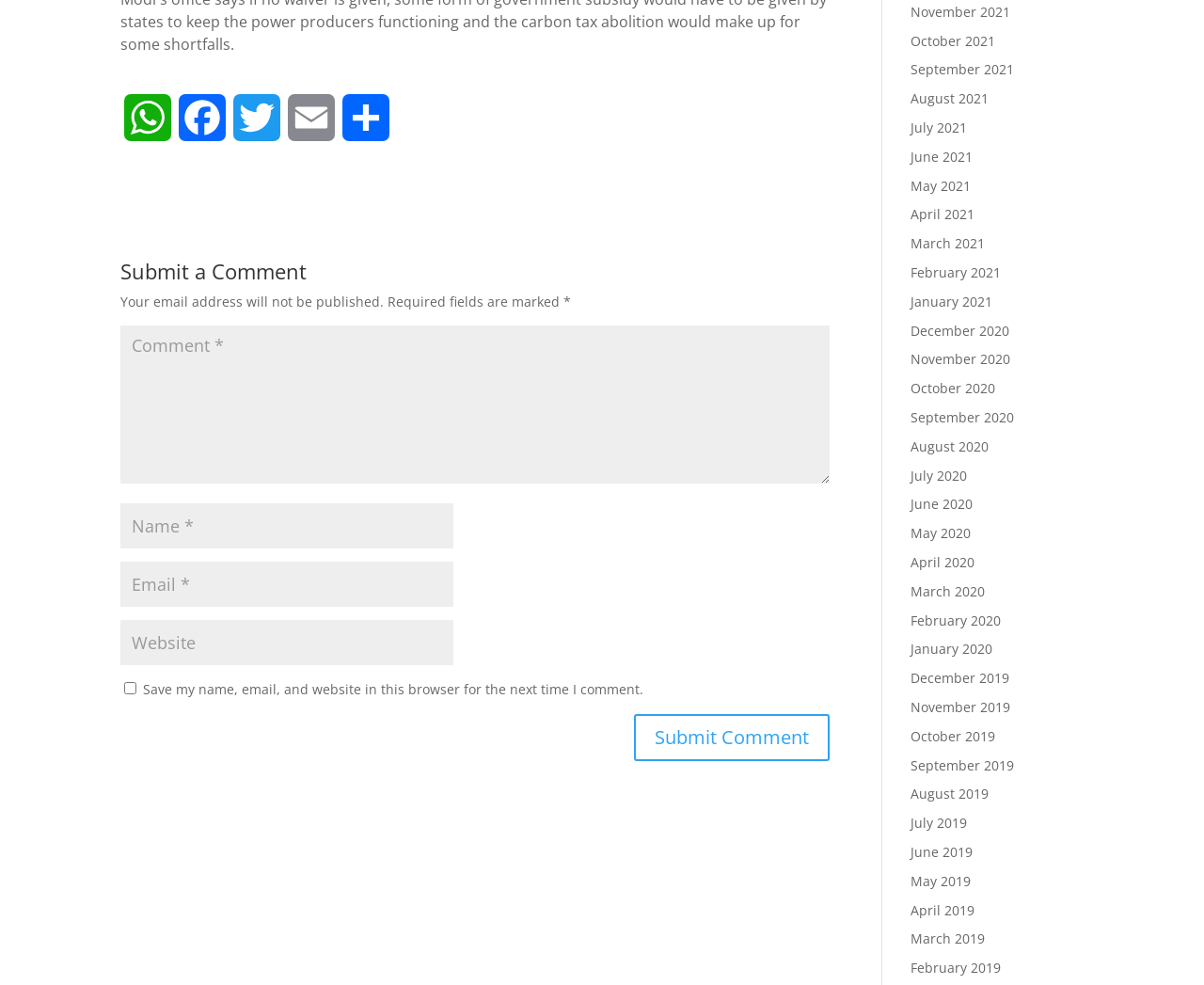Identify the bounding box for the UI element specified in this description: "Facebook". The coordinates must be four float numbers between 0 and 1, formatted as [left, top, right, bottom].

[0.145, 0.095, 0.191, 0.161]